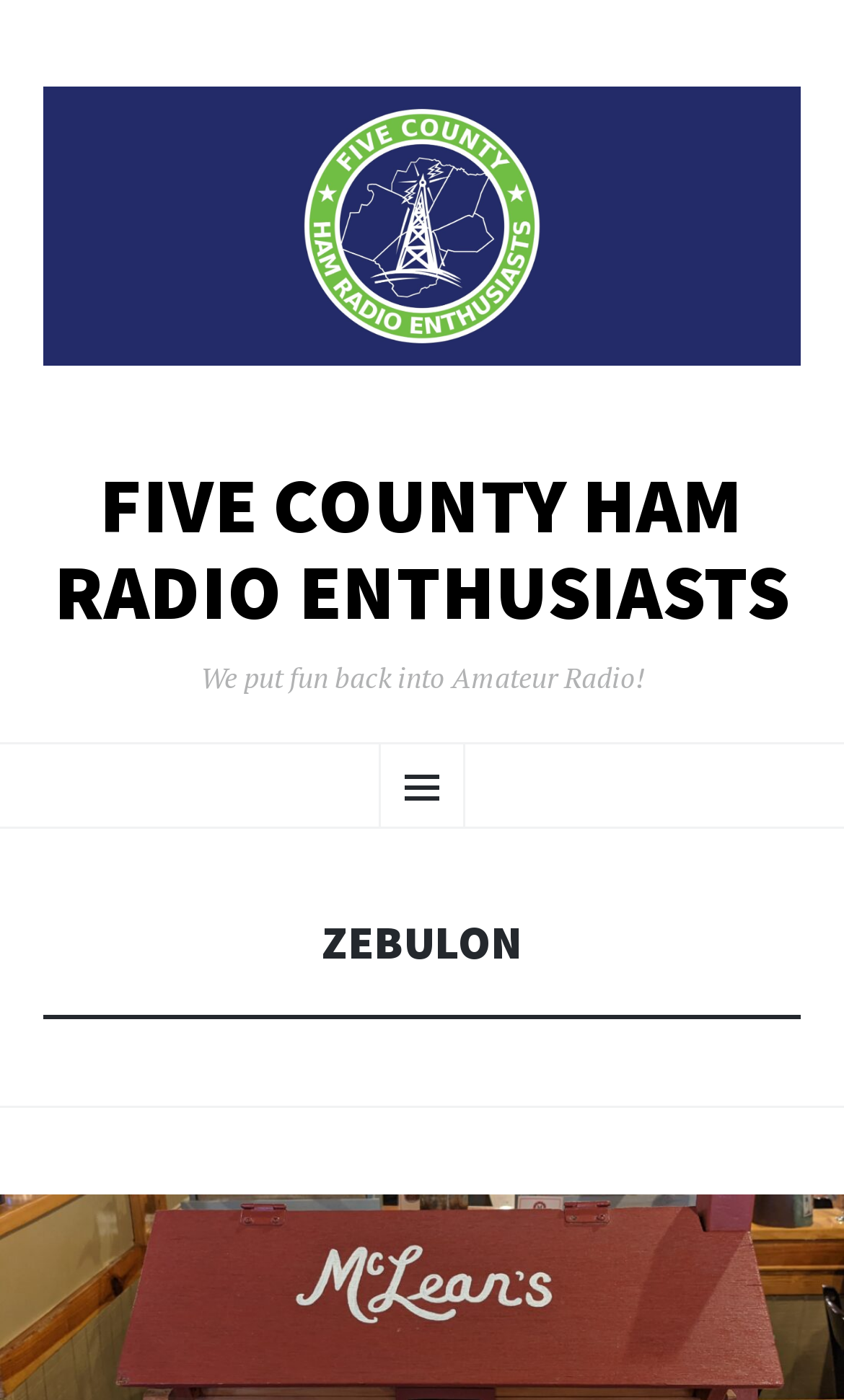Generate a comprehensive caption for the webpage you are viewing.

The webpage is about the Five County Ham Radio Enthusiasts, specifically the Zebulon group. At the top-left corner, there is a link with the text "Five County Ham Radio Enthusiasts". Below it, there is another link with no text. 

Next to these links, there is a large heading that reads "FIVE COUNTY HAM RADIO ENTHUSIASTS" in all capital letters. This heading is a link as well. 

Below the large heading, there is a smaller heading that says "We put fun back into Amateur Radio!". 

To the right of the smaller heading, there is a menu icon represented by the Unicode character "\uf419". 

Near the menu icon, there is a link that says "SKIP TO CONTENT". 

Further down the page, there is a header section that contains a heading with the text "ZEBULON". This heading is positioned near the top-center of the page.